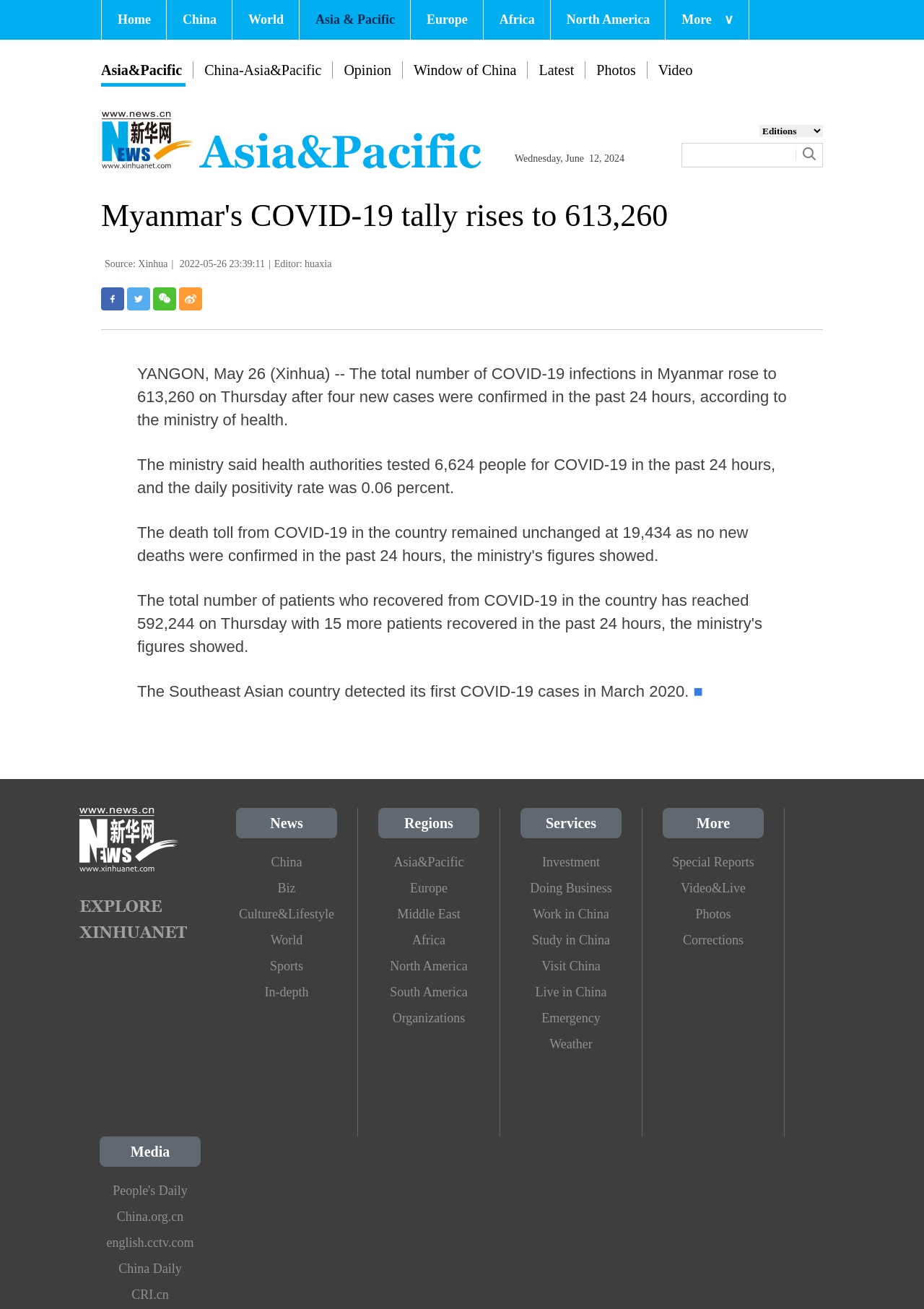Please indicate the bounding box coordinates for the clickable area to complete the following task: "Read the news about Myanmar's COVID-19 tally". The coordinates should be specified as four float numbers between 0 and 1, i.e., [left, top, right, bottom].

[0.148, 0.279, 0.851, 0.328]